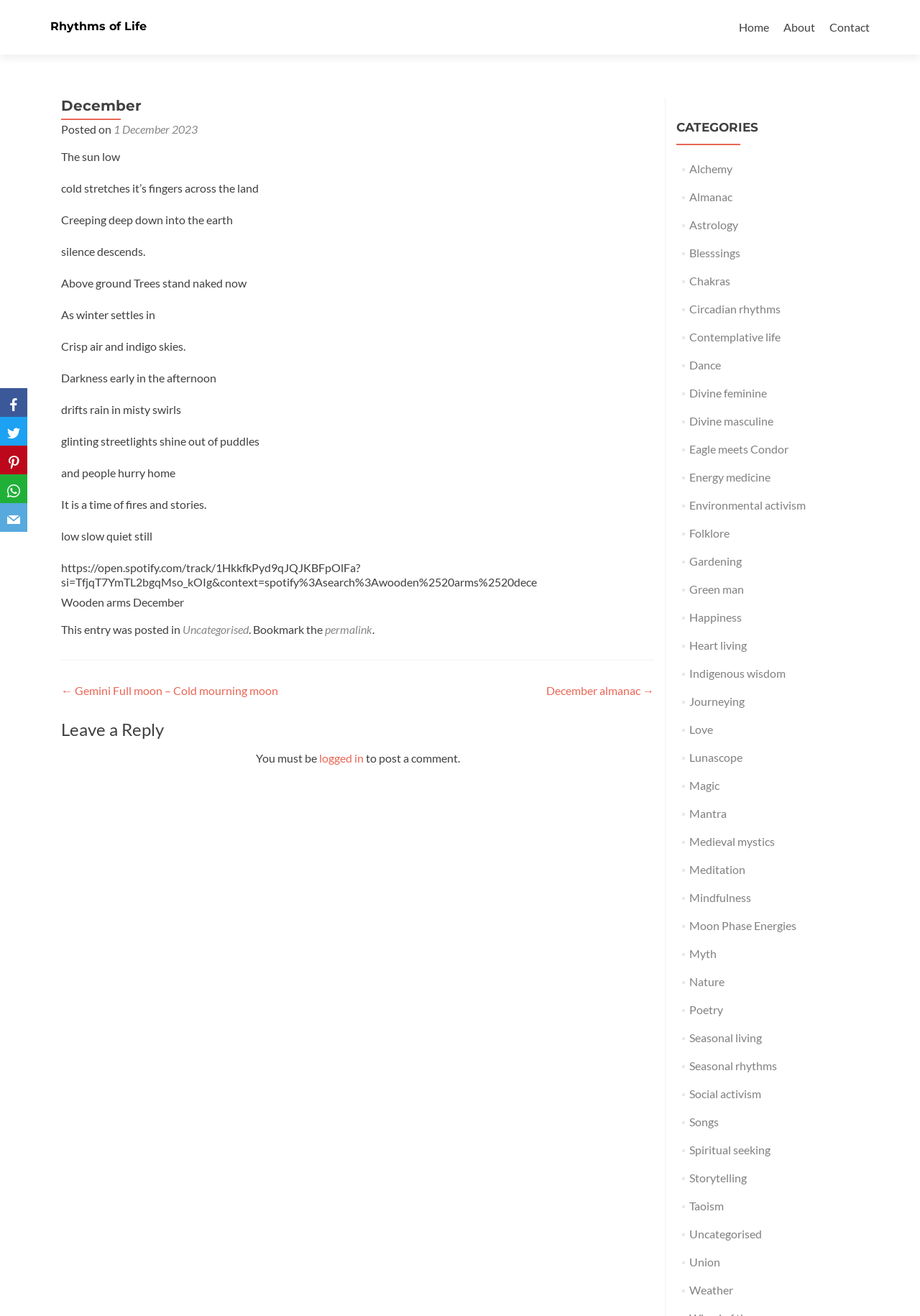What season is it?
Please respond to the question thoroughly and include all relevant details.

The text describes the scene as 'winter settles in' and mentions 'crisp air and indigo skies', which are typical characteristics of winter.